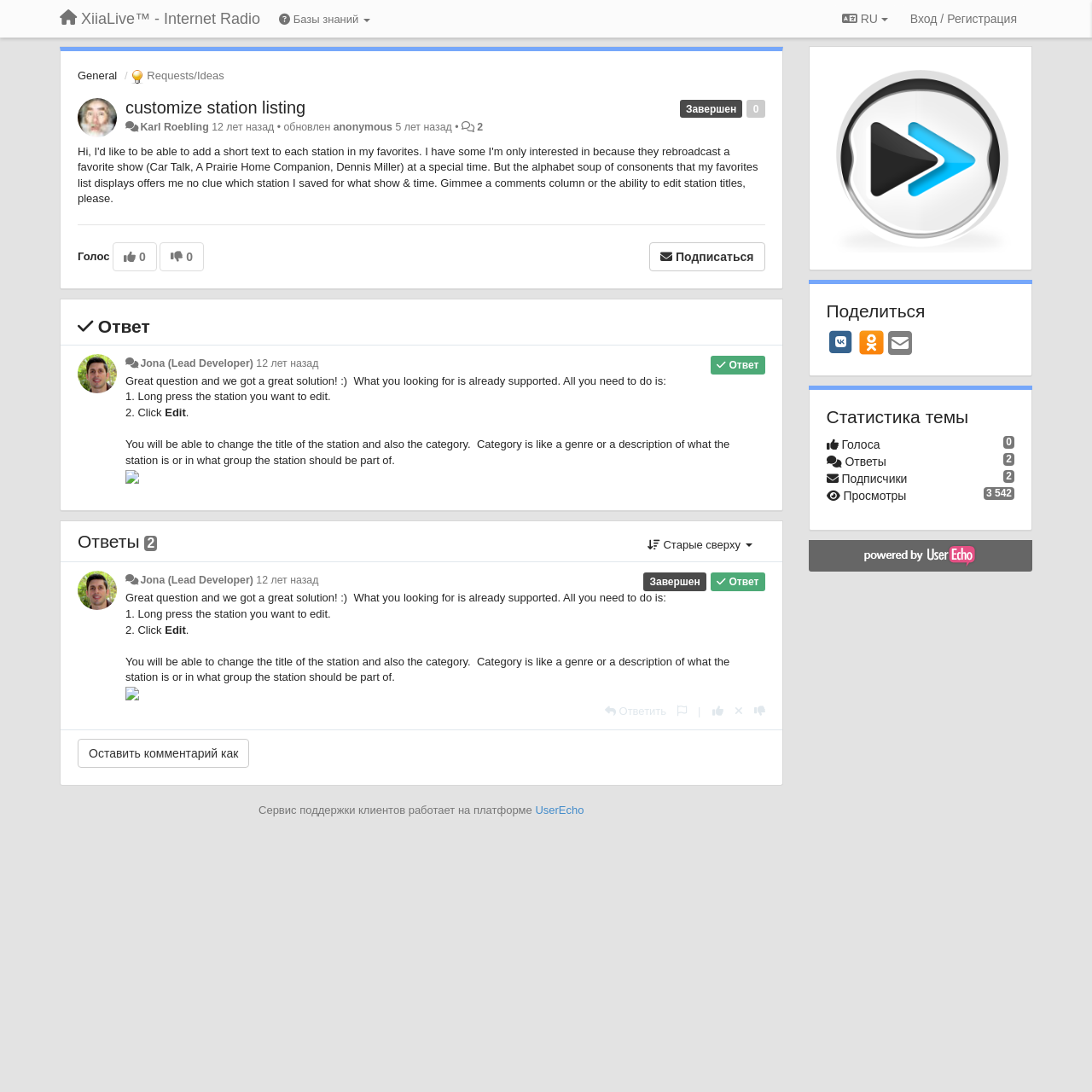How can I edit a station in my favorites? Observe the screenshot and provide a one-word or short phrase answer.

Long press and click Edit